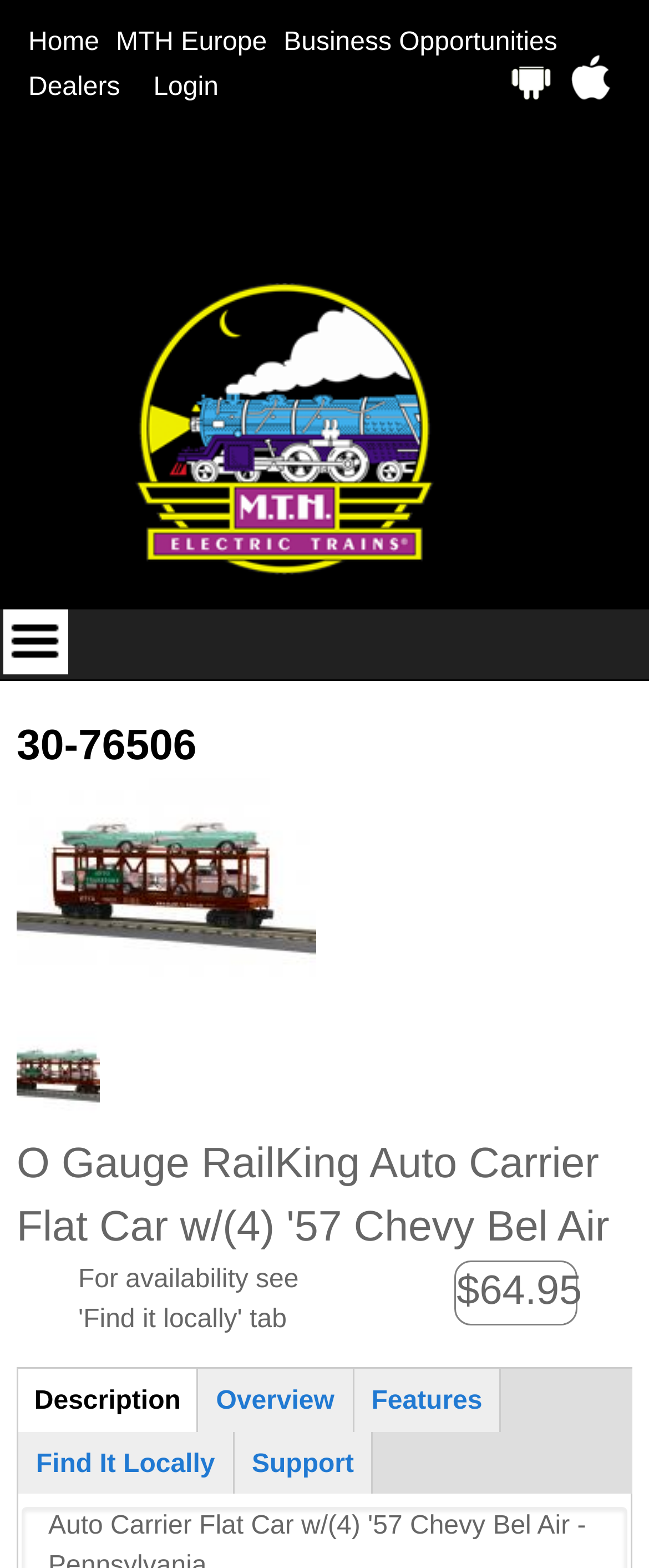Please predict the bounding box coordinates of the element's region where a click is necessary to complete the following instruction: "view product information". The coordinates should be represented by four float numbers between 0 and 1, i.e., [left, top, right, bottom].

[0.026, 0.455, 0.303, 0.496]